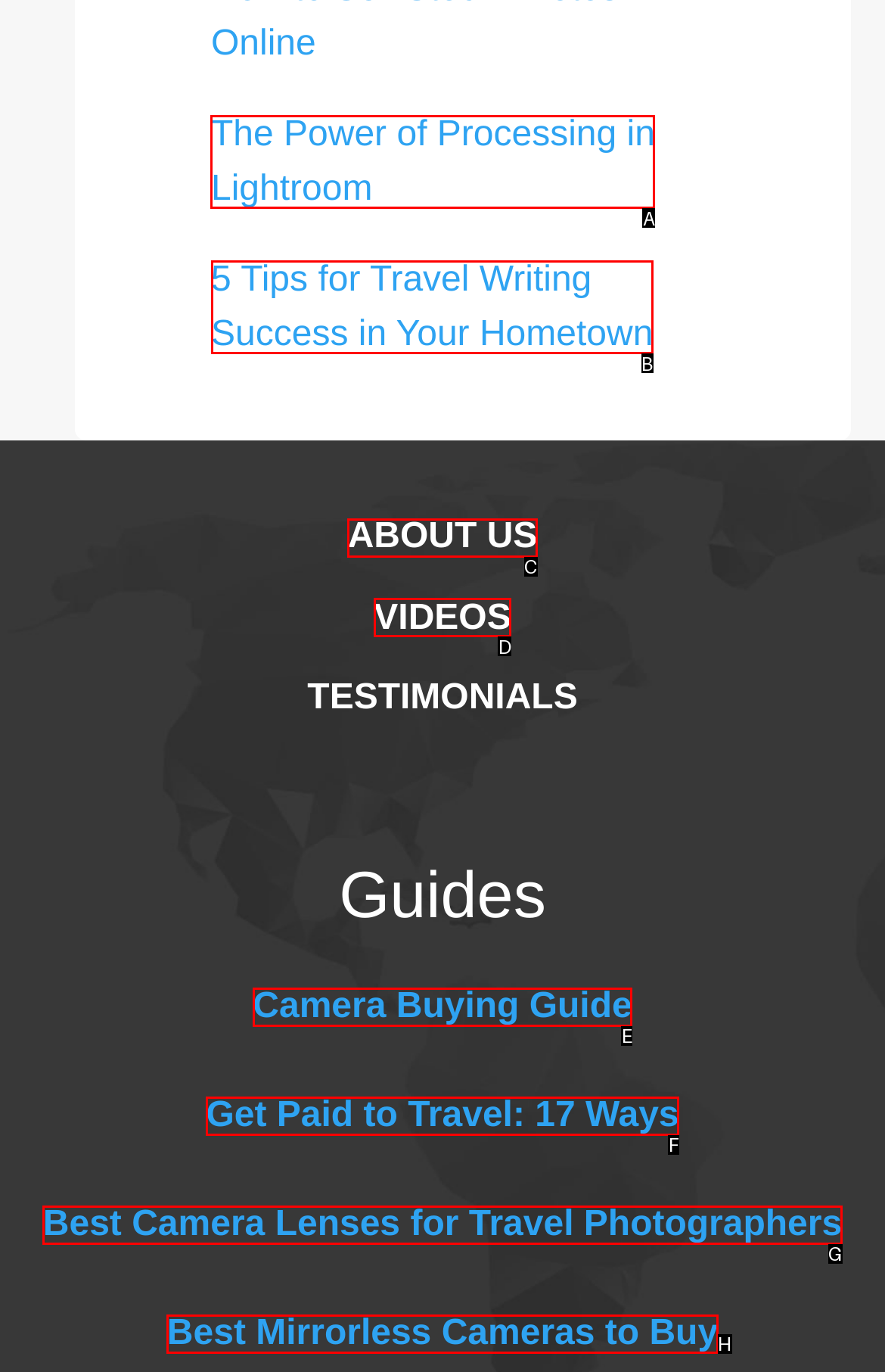Determine which UI element I need to click to achieve the following task: Read about the power of processing in Lightroom Provide your answer as the letter of the selected option.

A